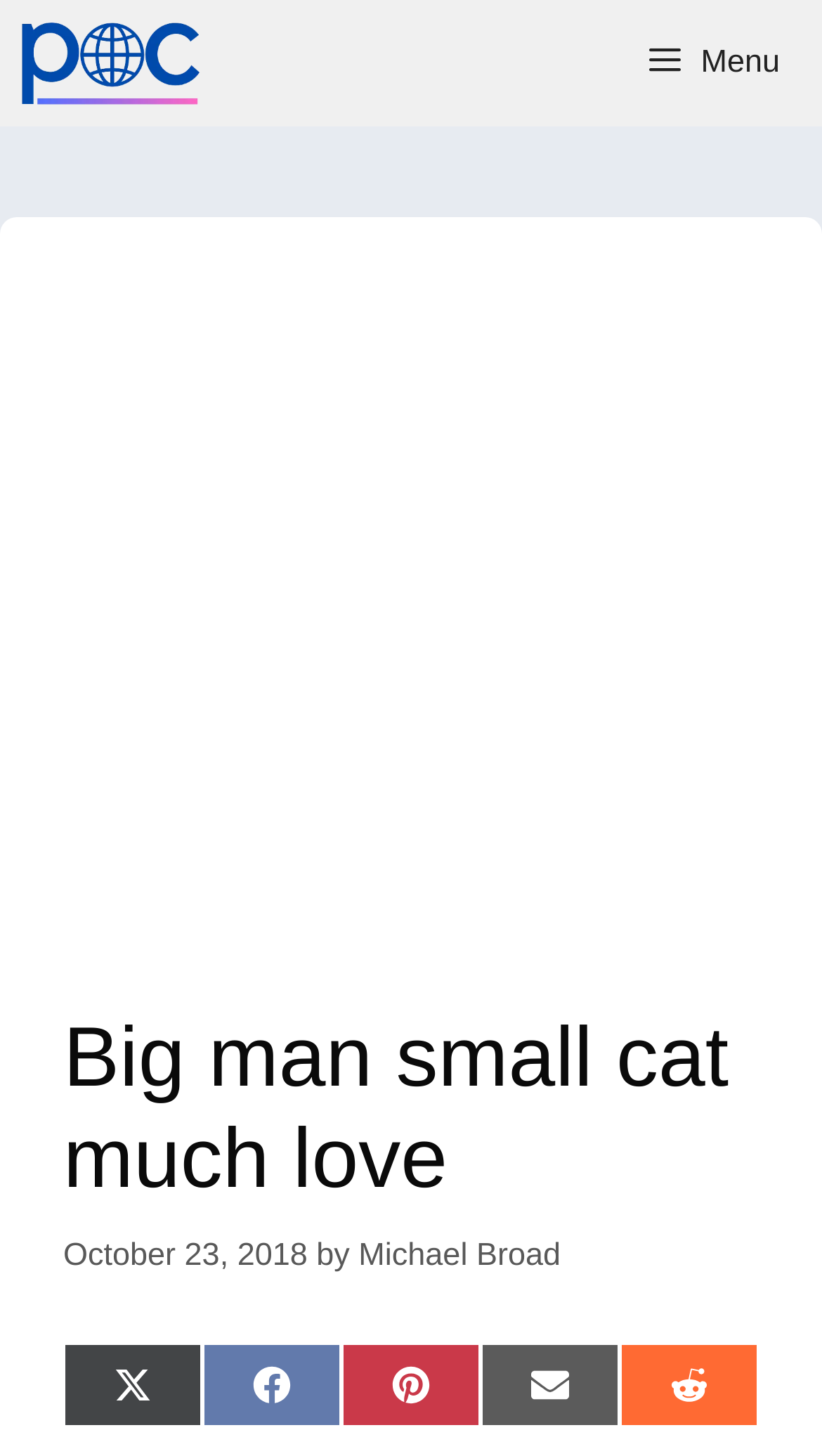Locate the heading on the webpage and return its text.

Big man small cat much love